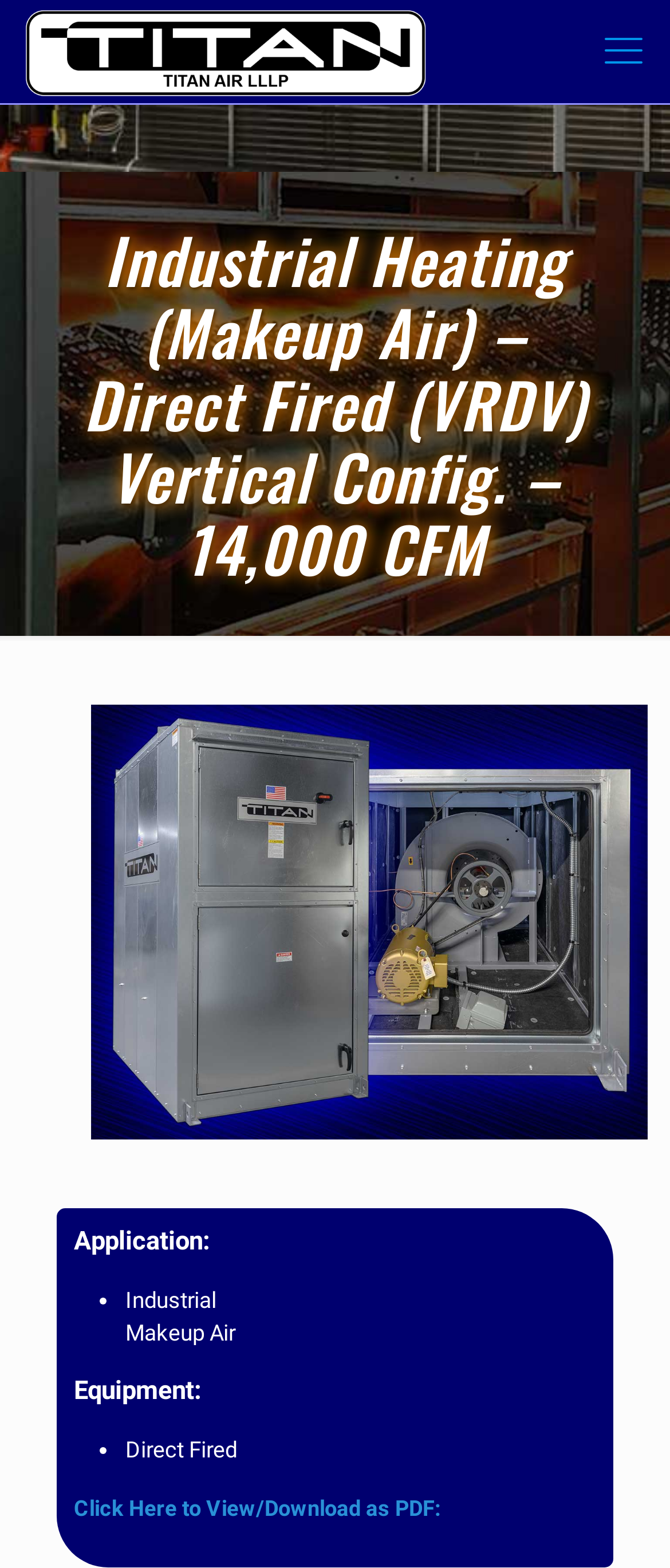Provide a thorough description of the webpage's content and layout.

The webpage is about Industrial Heating, specifically a Direct Fired Vertical Configured system with a capacity of 14,000 CFM from Titan Air LLLP. 

At the top left, there is a link with the same title as the webpage, accompanied by an image with the same description. 

On the top right, there is a "mobile menu" link. 

Below the title, there is a large heading that repeats the title of the webpage. 

To the right of the heading, there is a large image that also has the same description as the title. 

Further down, there are three sections: Application, Equipment, and a link to view or download a PDF. 

In the Application section, there is a bullet point with the text "Makeup Air". 

In the Equipment section, there is a bullet point with the text "Direct Fired". 

The "Click Here to View/Download as PDF" section has a link with the same description. 

At the bottom right, there is a "Back to top" icon, which is also a link.